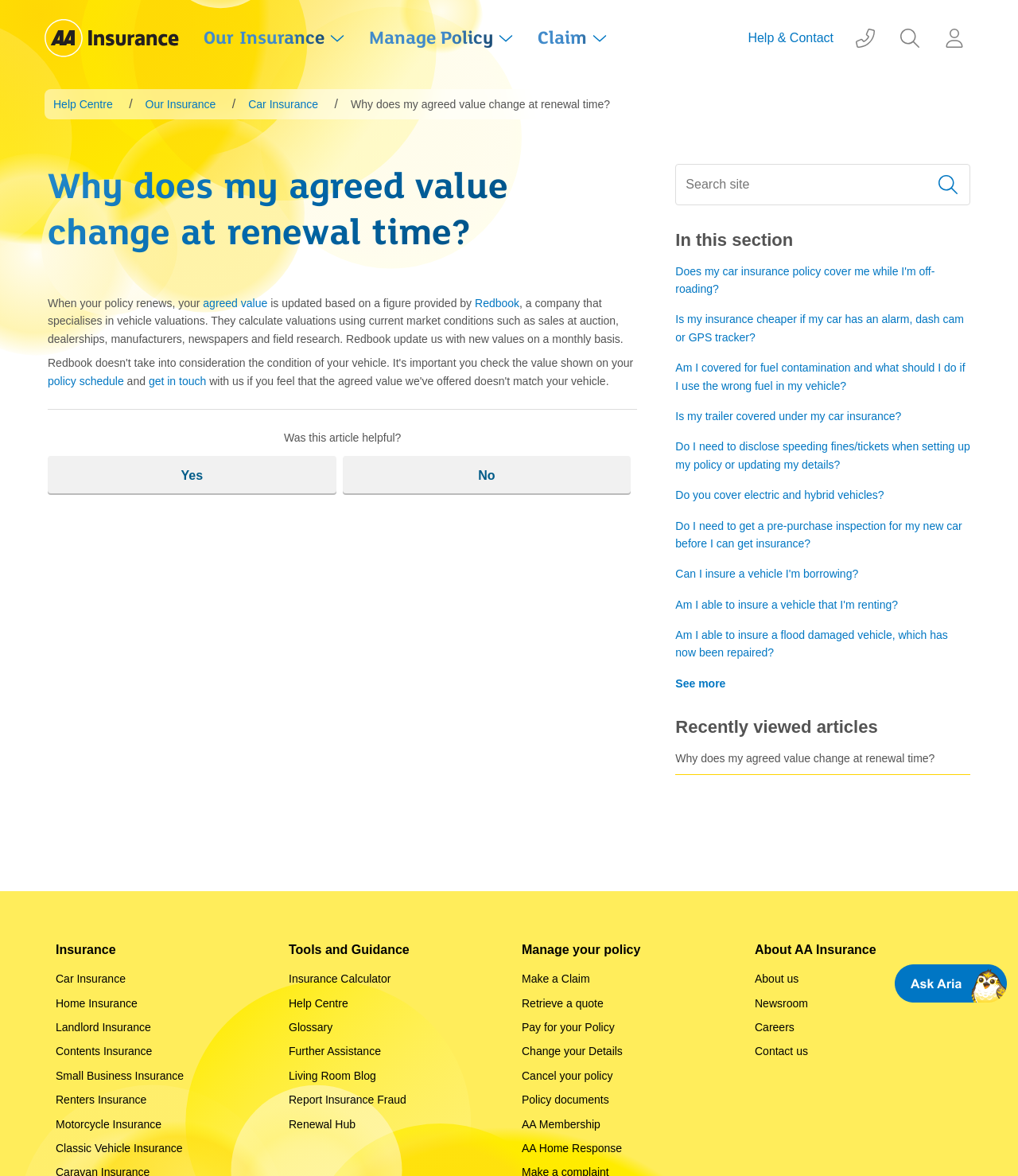Find the bounding box coordinates of the area to click in order to follow the instruction: "Click on the 'Car Insurance' link".

[0.244, 0.083, 0.313, 0.094]